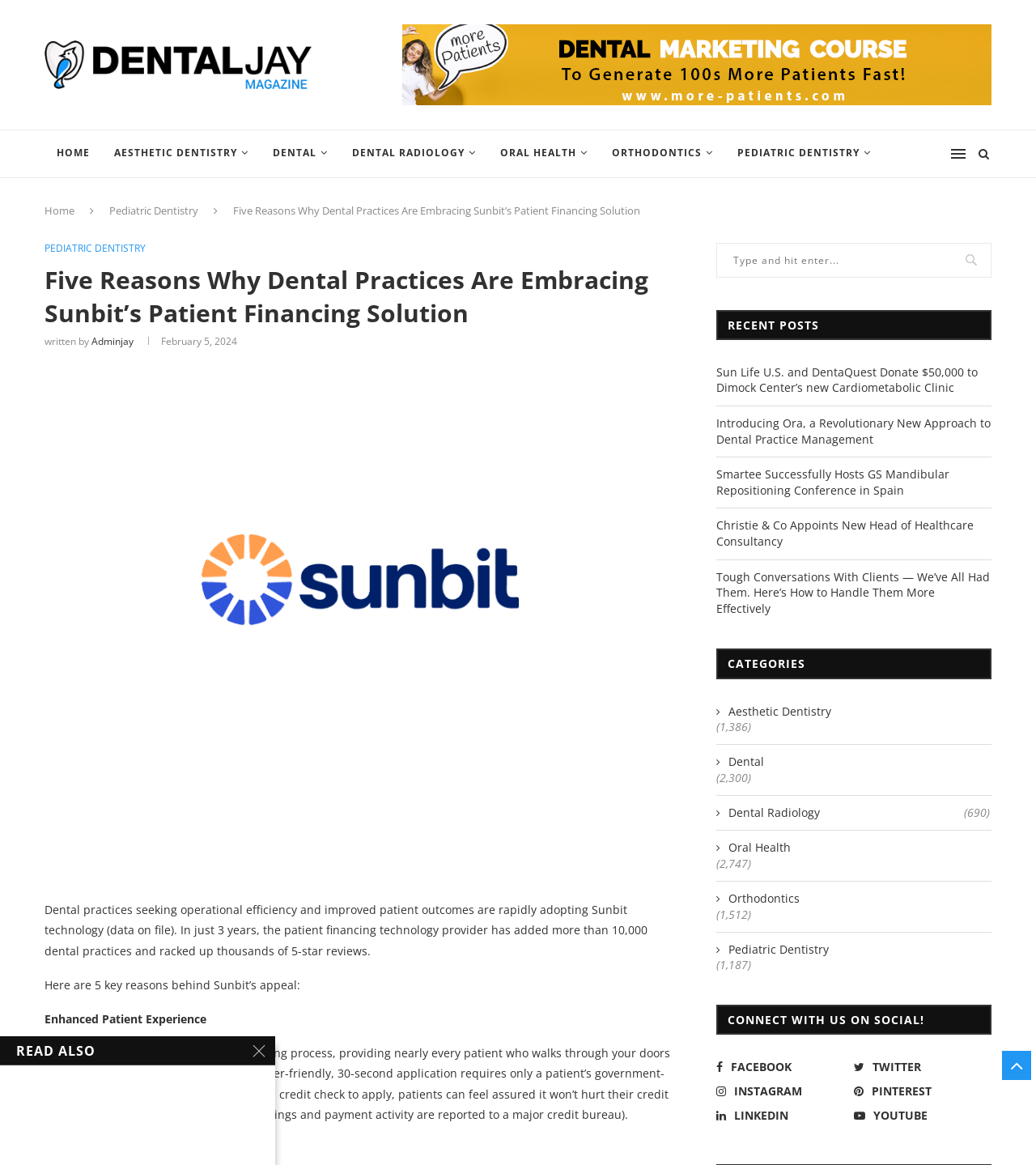Please specify the bounding box coordinates of the clickable section necessary to execute the following command: "Follow Dental Jay on FACEBOOK".

[0.688, 0.909, 0.82, 0.923]